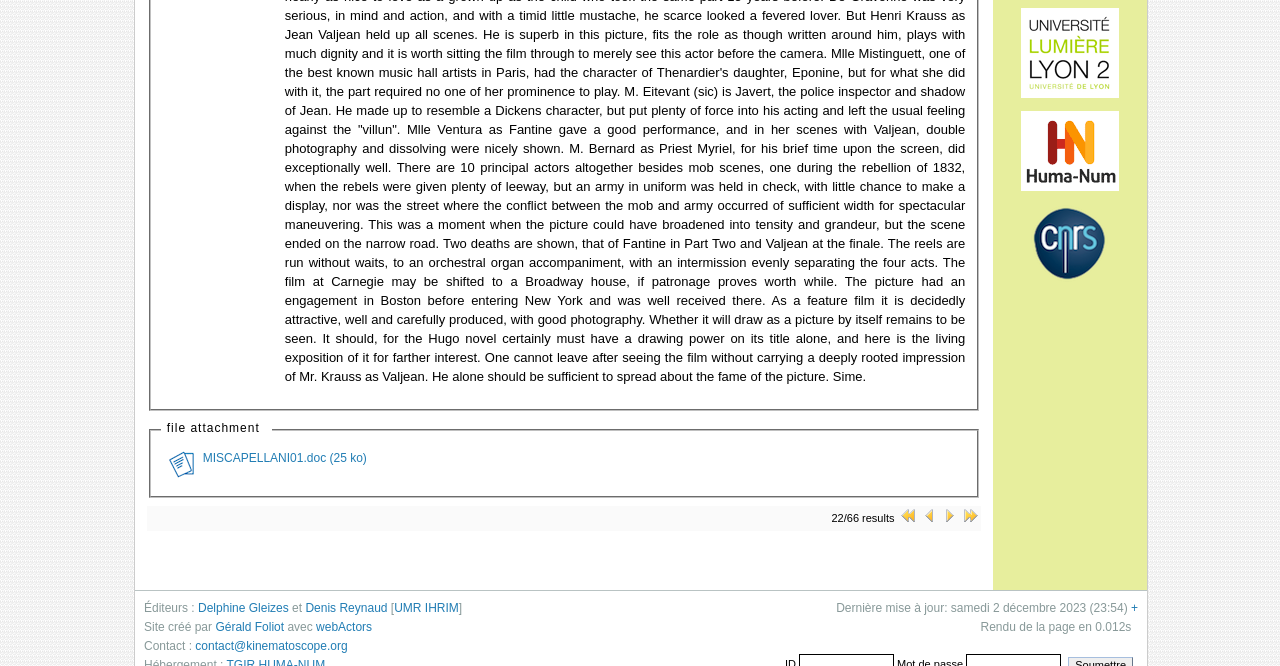Bounding box coordinates are specified in the format (top-left x, top-left y, bottom-right x, bottom-right y). All values are floating point numbers bounded between 0 and 1. Please provide the bounding box coordinate of the region this sentence describes: UMR IHRIM

[0.308, 0.903, 0.358, 0.924]